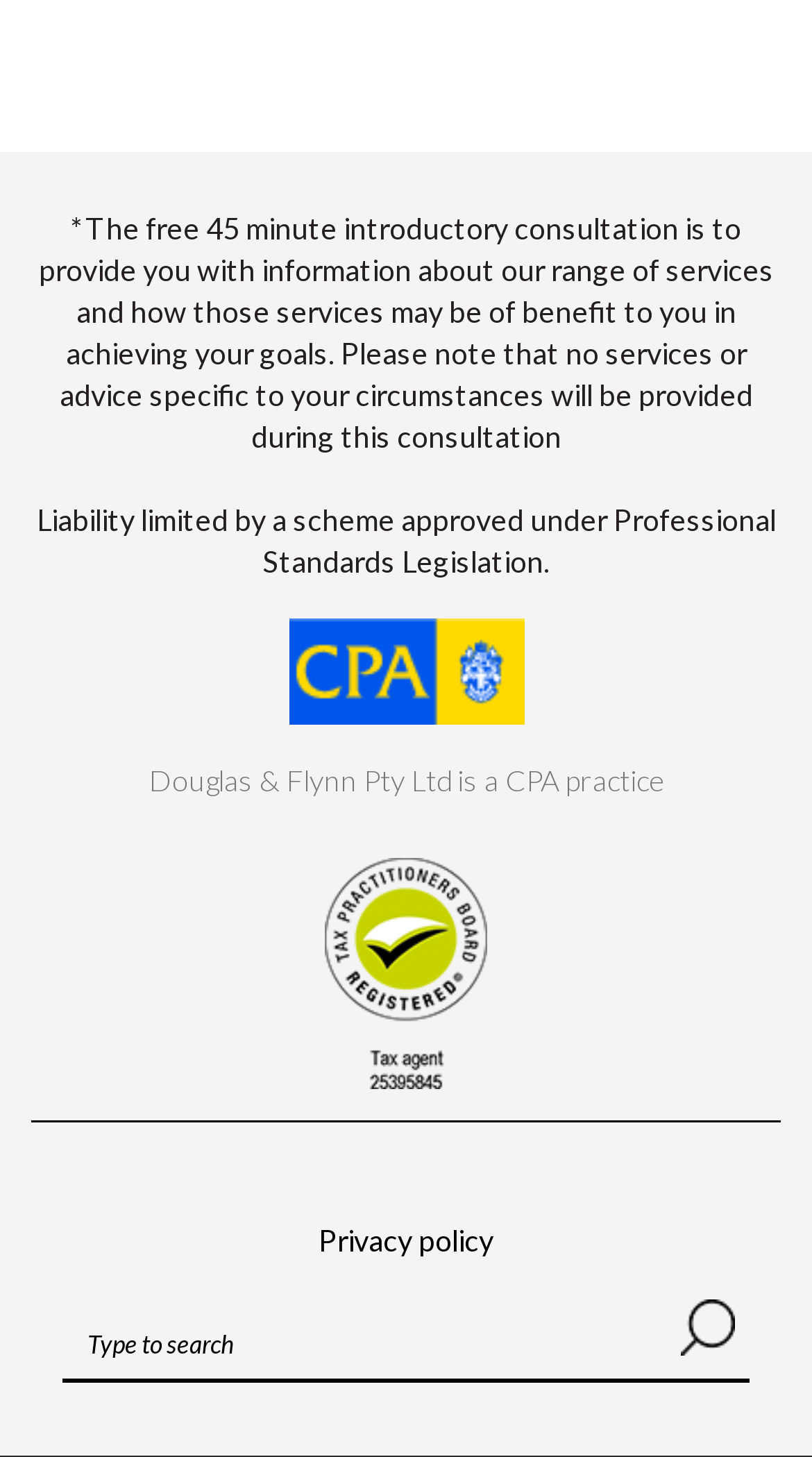Determine the bounding box coordinates for the UI element described. Format the coordinates as (top-left x, top-left y, bottom-right x, bottom-right y) and ensure all values are between 0 and 1. Element description: name="query" placeholder="Type to search"

[0.077, 0.897, 0.923, 0.948]